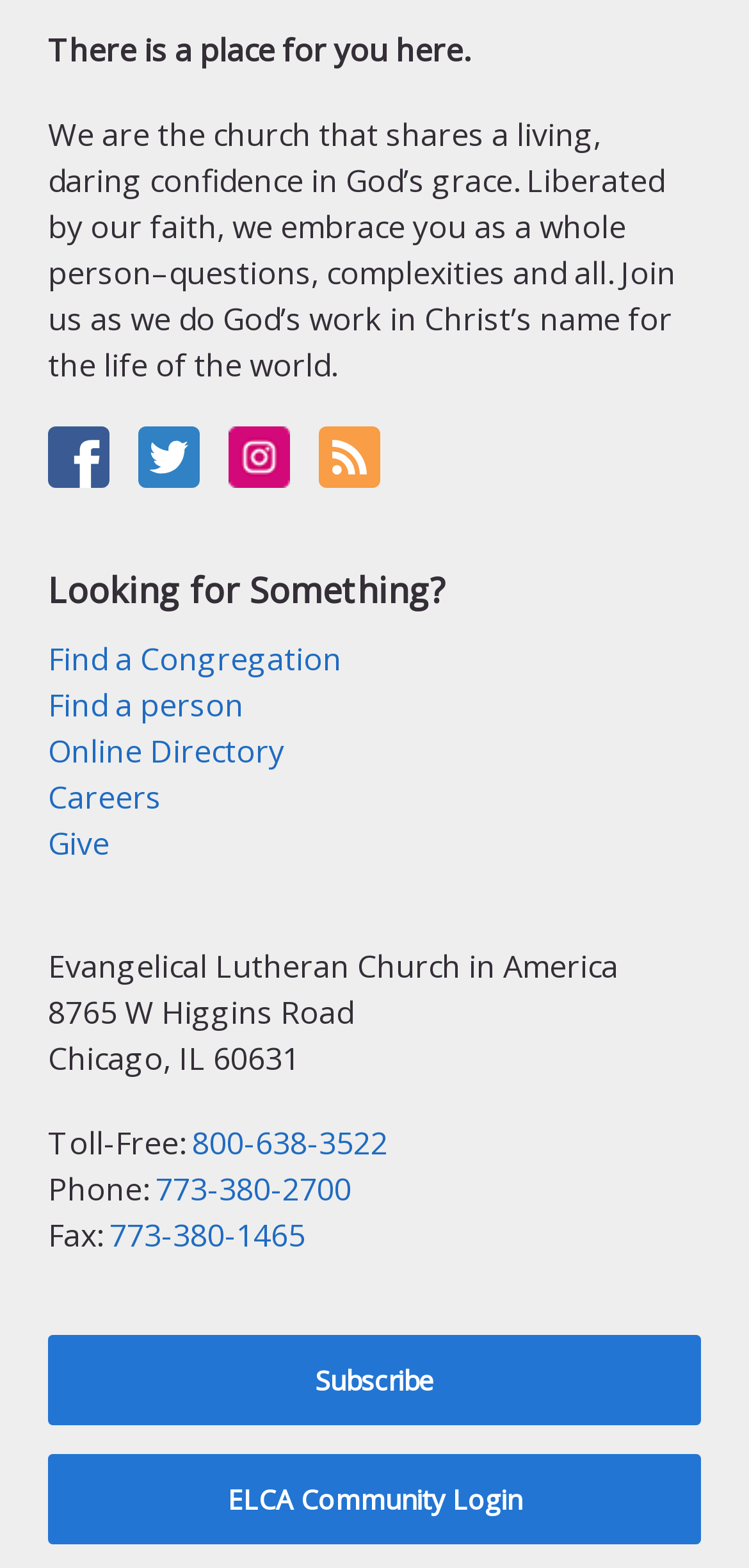How can I contact the church by phone?
Can you provide an in-depth and detailed response to the question?

I found the answer by looking at the link elements with the text '800-638-3522' and '773-380-2700' located at the bottom of the page, which are labeled as 'Toll-Free' and 'Phone' respectively.